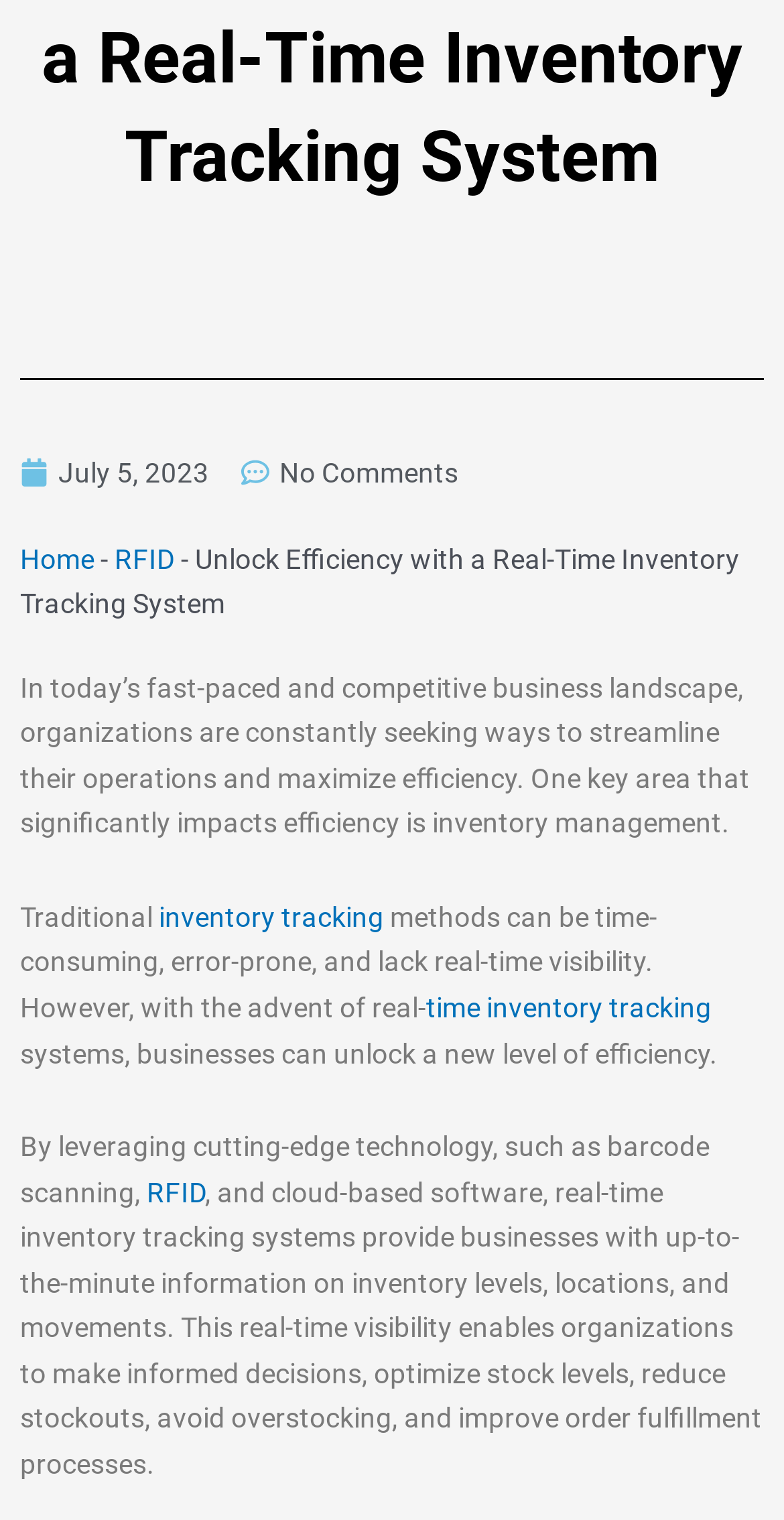Determine the bounding box coordinates in the format (top-left x, top-left y, bottom-right x, bottom-right y). Ensure all values are floating point numbers between 0 and 1. Identify the bounding box of the UI element described by: 3DScienceValley

None